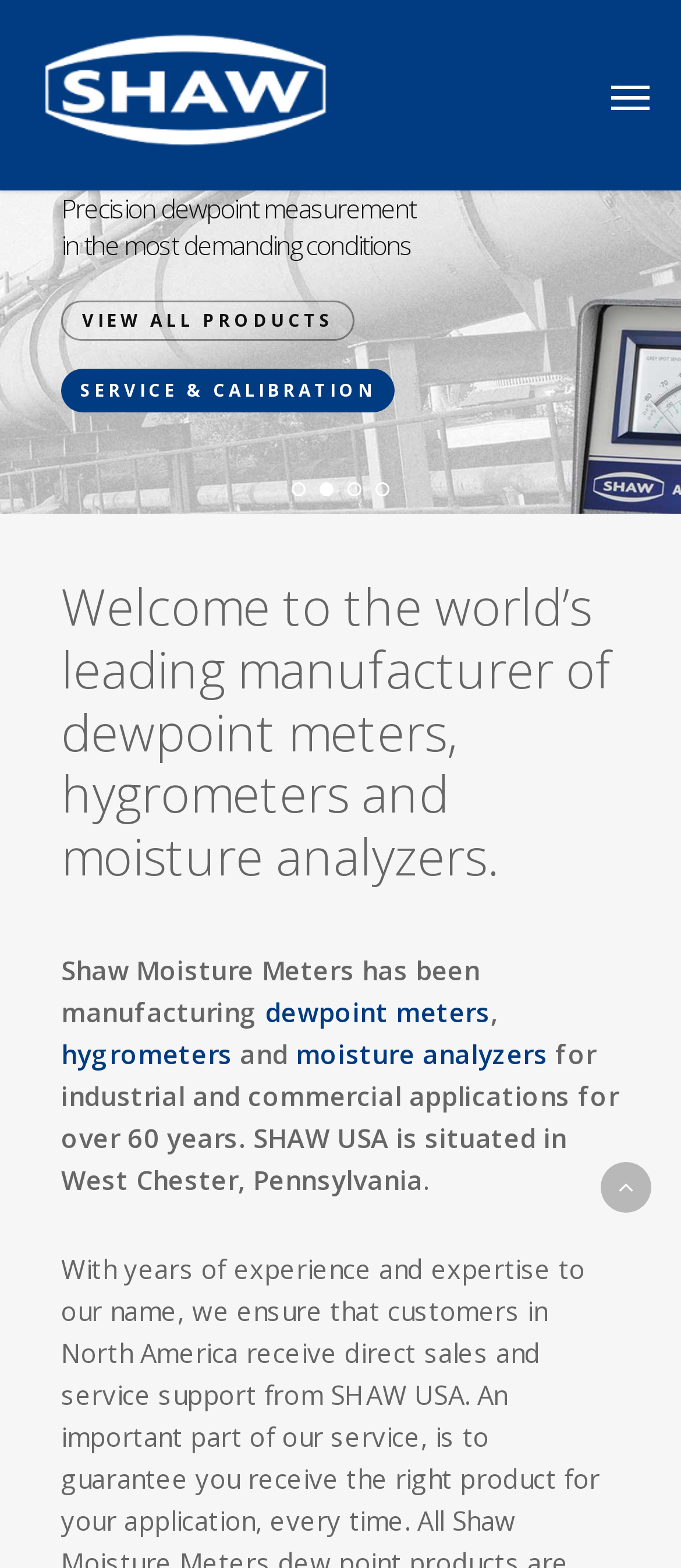Locate the bounding box coordinates of the UI element described by: "alt="Prayer for Peace"". Provide the coordinates as four float numbers between 0 and 1, formatted as [left, top, right, bottom].

None